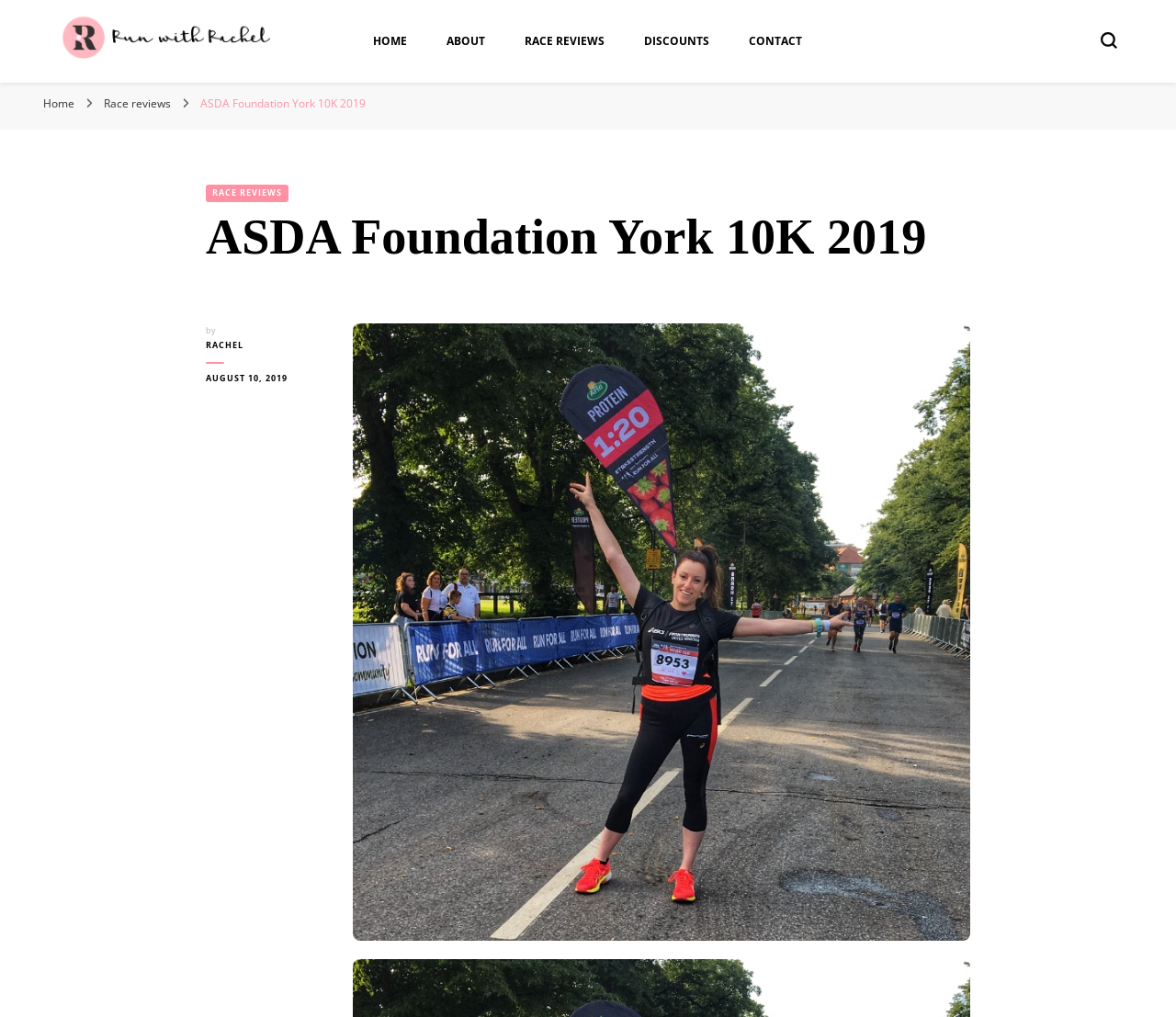Identify the bounding box coordinates for the element you need to click to achieve the following task: "go to the HOME page". Provide the bounding box coordinates as four float numbers between 0 and 1, in the form [left, top, right, bottom].

[0.318, 0.033, 0.346, 0.048]